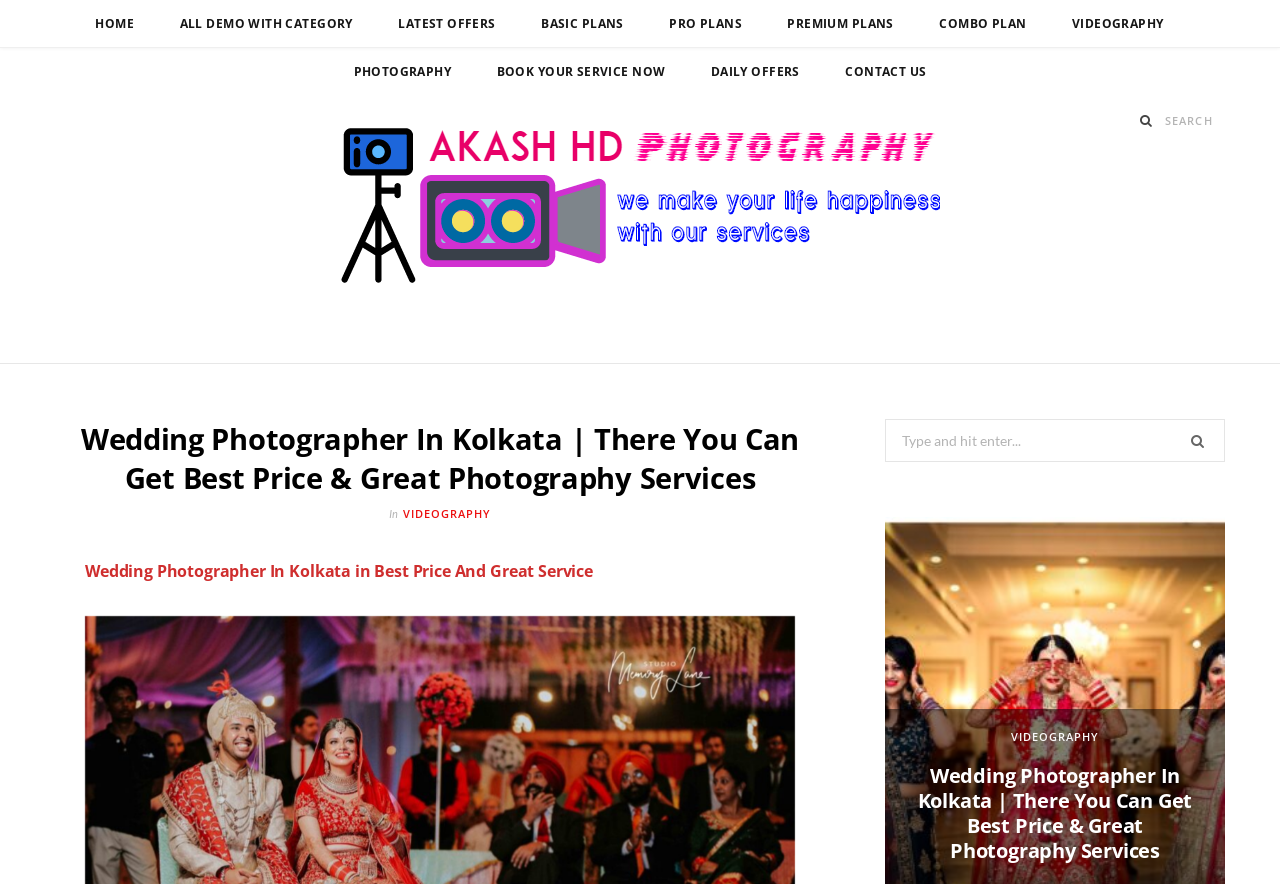Identify the bounding box coordinates for the element that needs to be clicked to fulfill this instruction: "Contact us". Provide the coordinates in the format of four float numbers between 0 and 1: [left, top, right, bottom].

[0.644, 0.054, 0.74, 0.109]